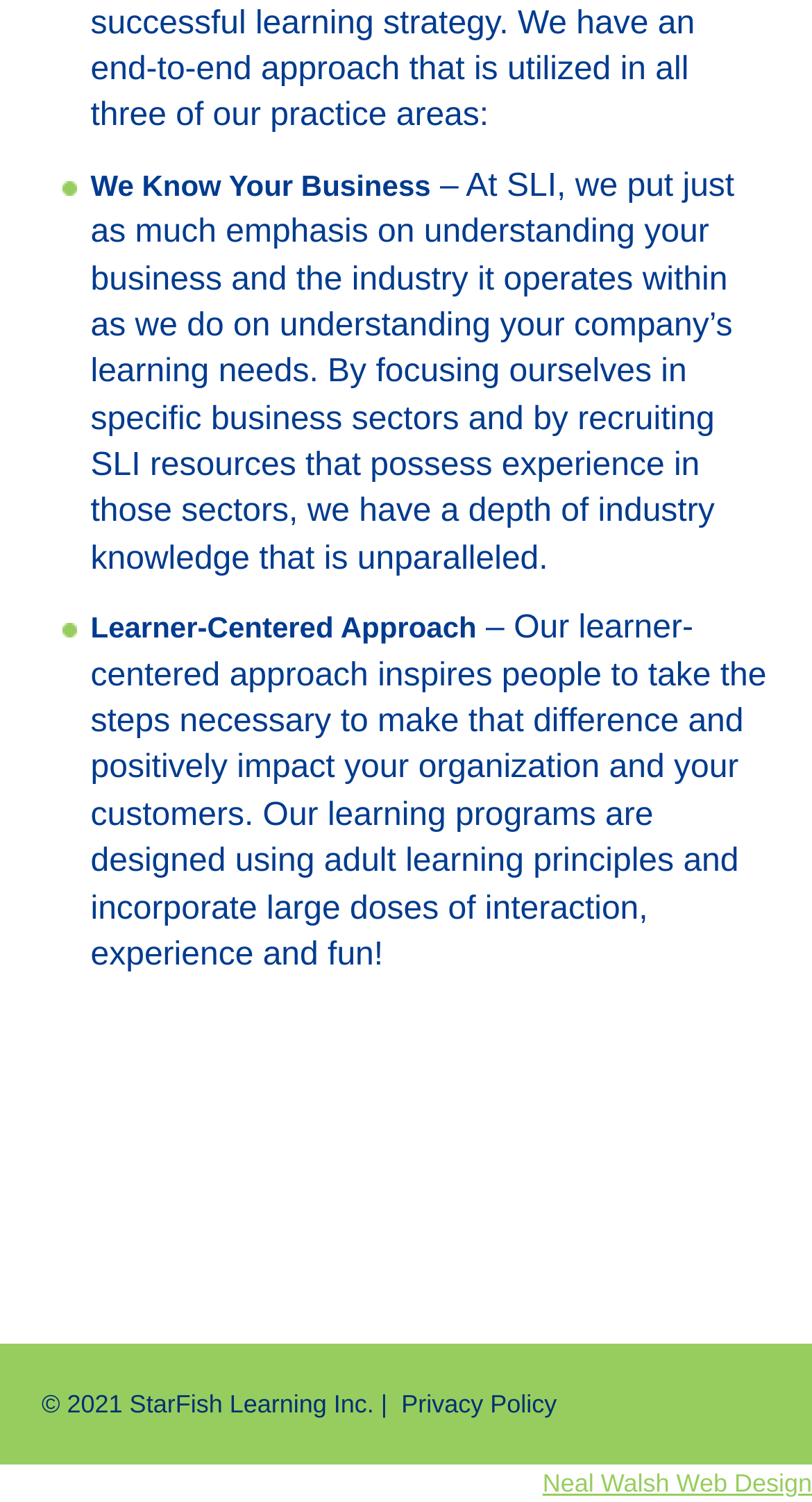What is the year of copyright for StarFish Learning Inc.?
Using the image as a reference, answer with just one word or a short phrase.

2021